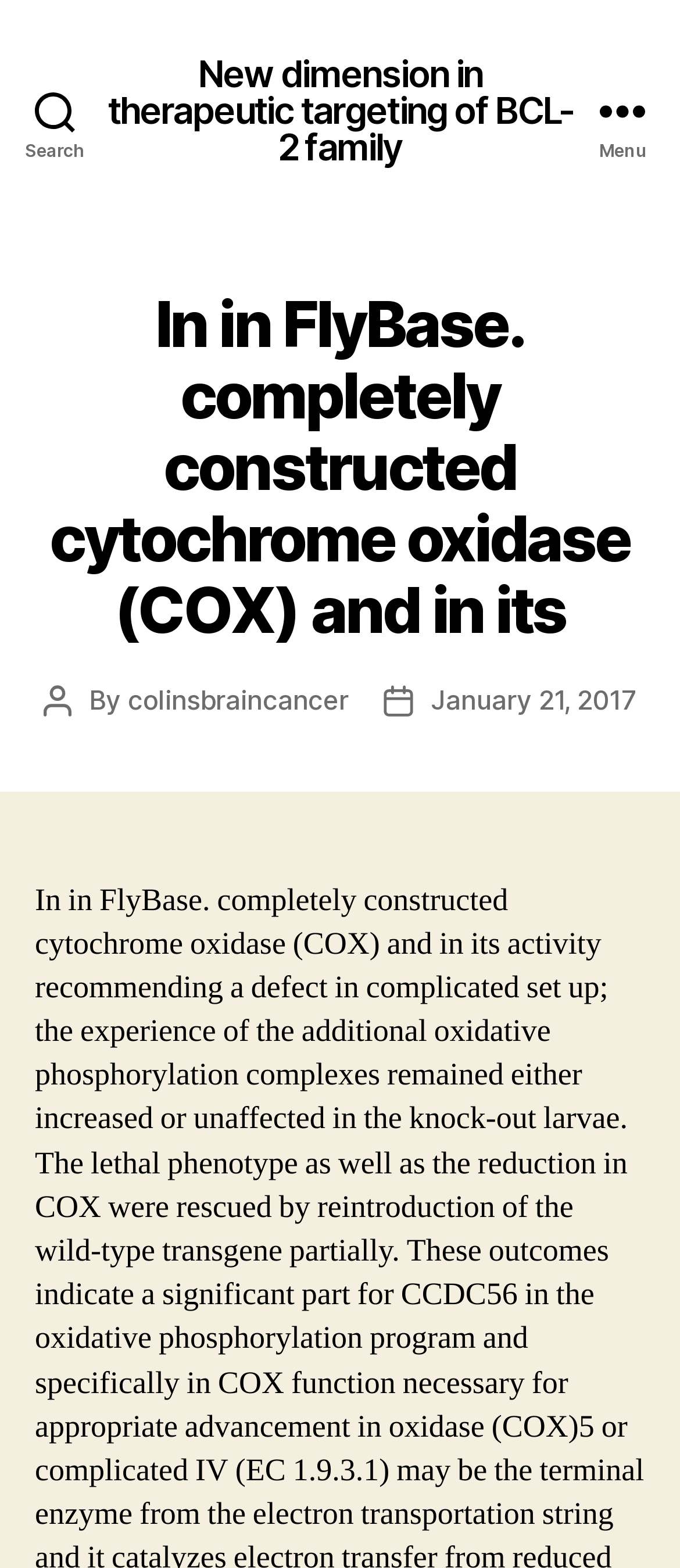Provide your answer in a single word or phrase: 
What is the author of the article?

colinsbraincancer